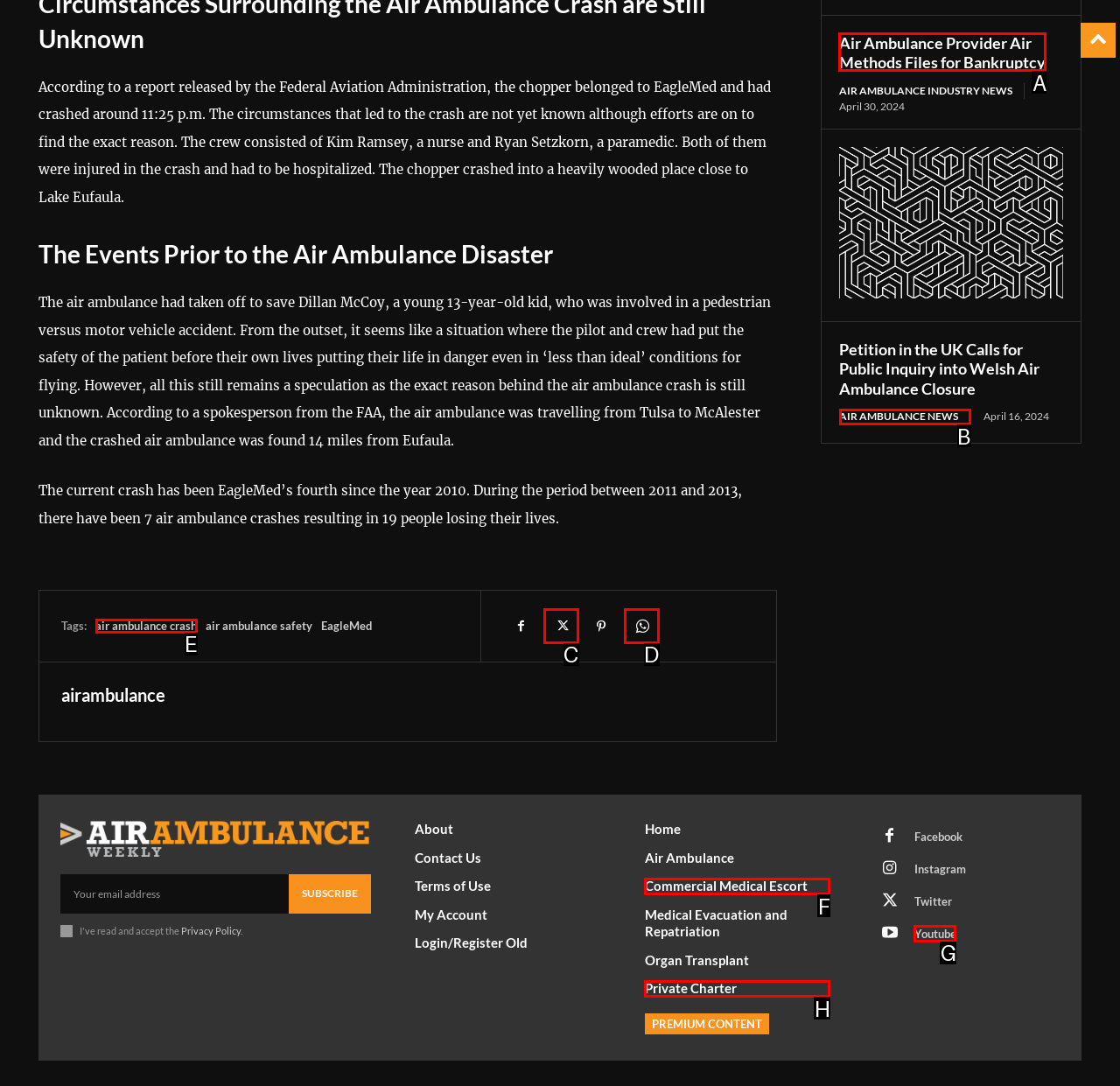Select the correct HTML element to complete the following task: View Air Ambulance Provider Air Methods Files for Bankruptcy
Provide the letter of the choice directly from the given options.

A